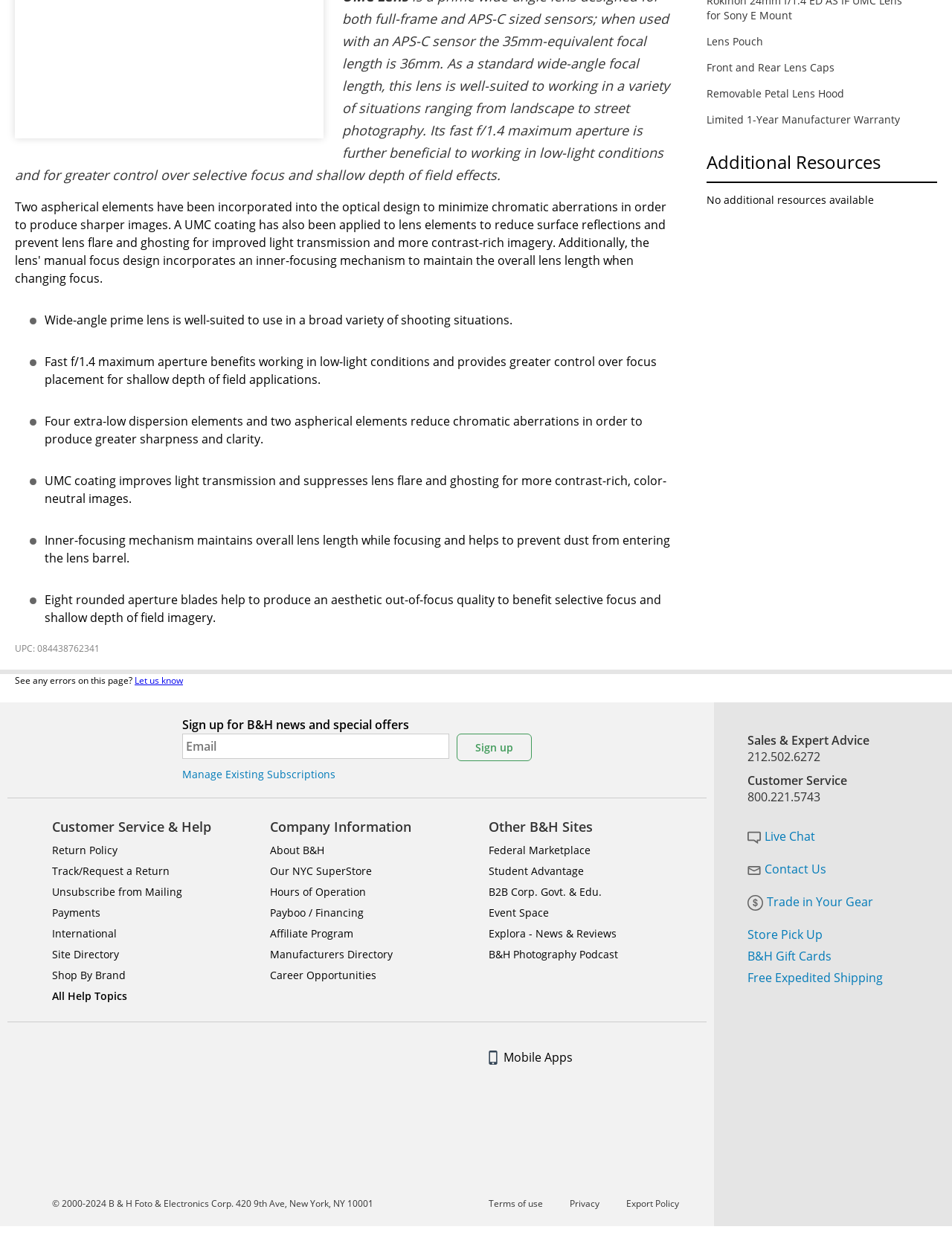Identify the bounding box coordinates of the clickable region necessary to fulfill the following instruction: "Contact Us". The bounding box coordinates should be four float numbers between 0 and 1, i.e., [left, top, right, bottom].

[0.785, 0.692, 0.868, 0.705]